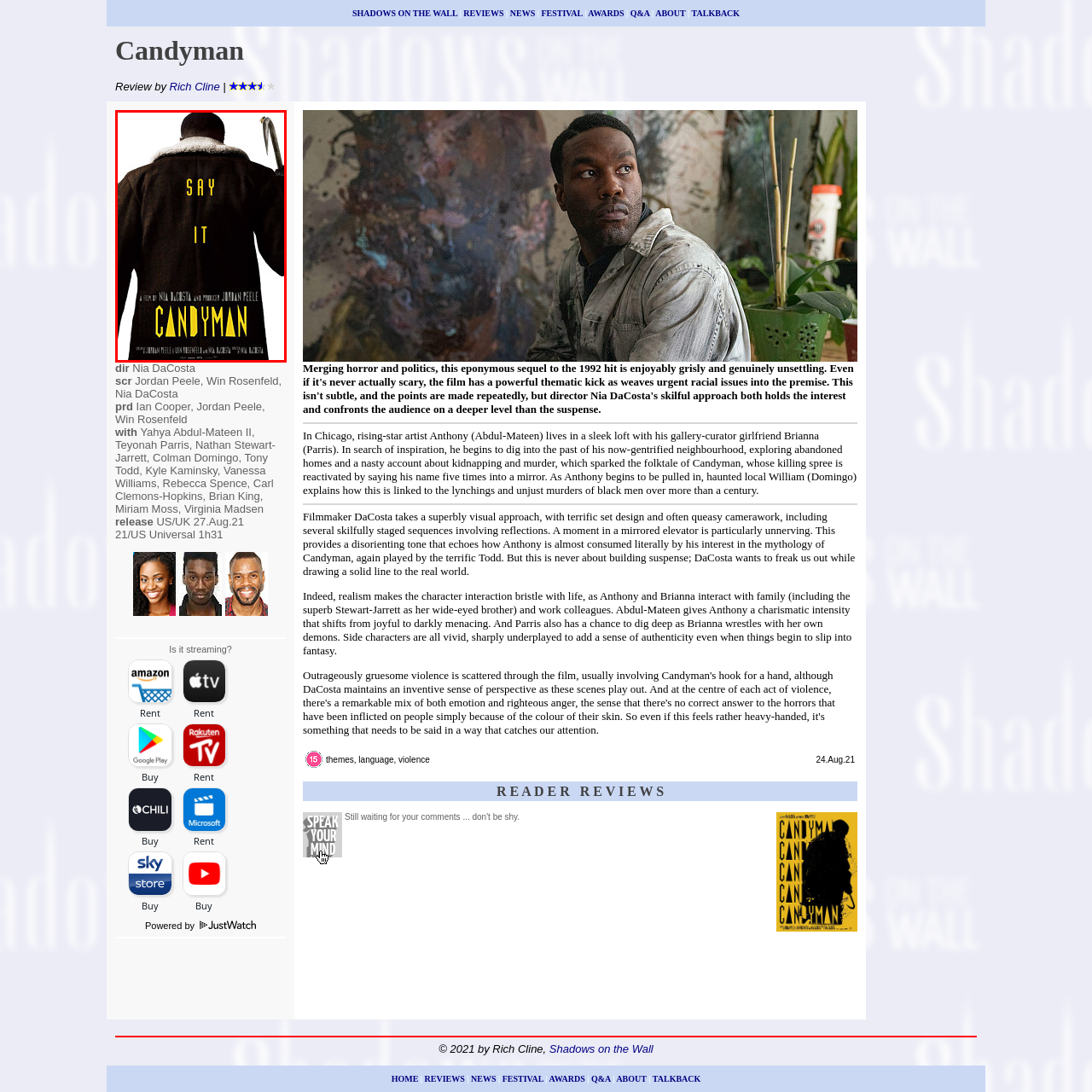Examine the segment of the image contained within the black box and respond comprehensively to the following question, based on the visual content: 
What is the director of the film 'Candyman'?

According to the caption, the film 'Candyman' is directed by Nia DaCosta, which is mentioned in the first sentence of the caption.